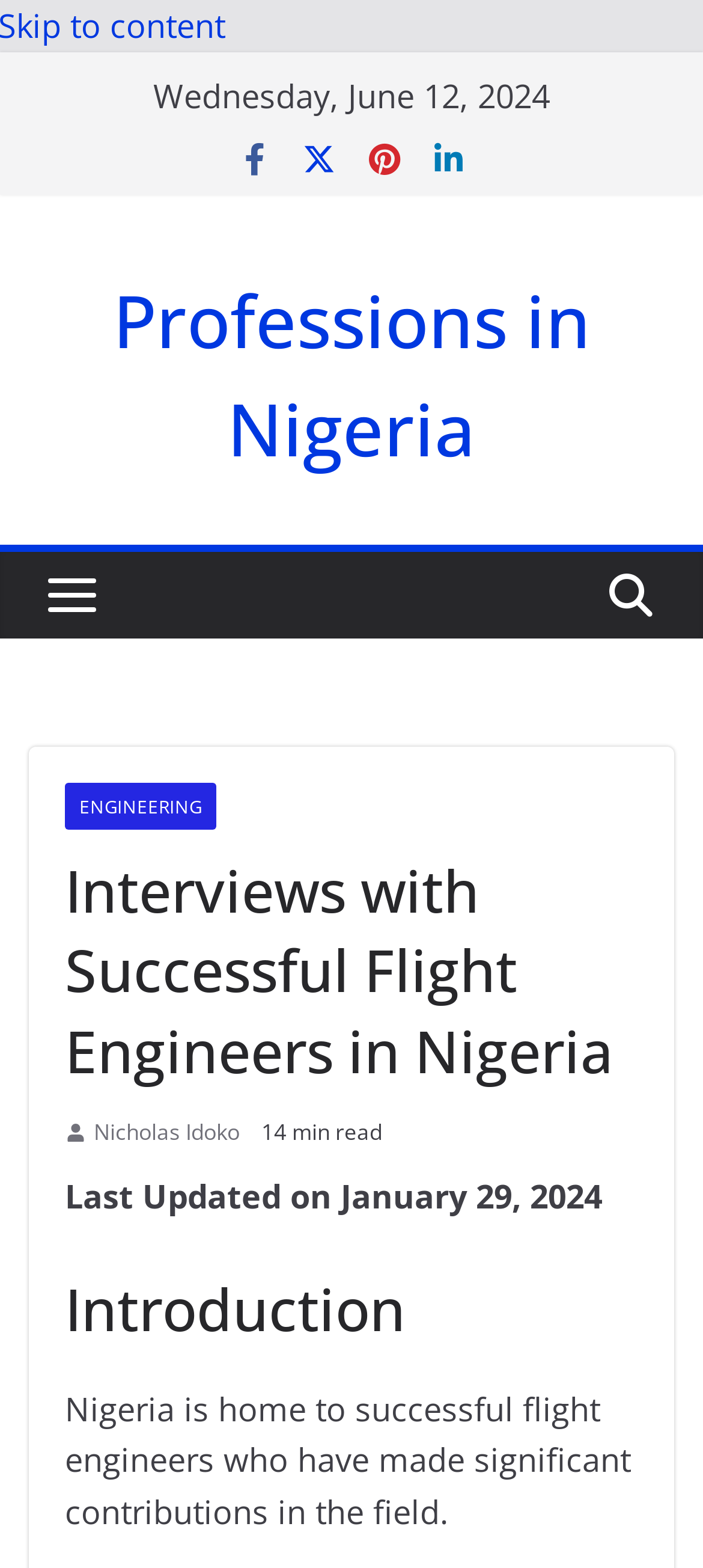Given the element description: "Residential development market", predict the bounding box coordinates of the UI element it refers to, using four float numbers between 0 and 1, i.e., [left, top, right, bottom].

None